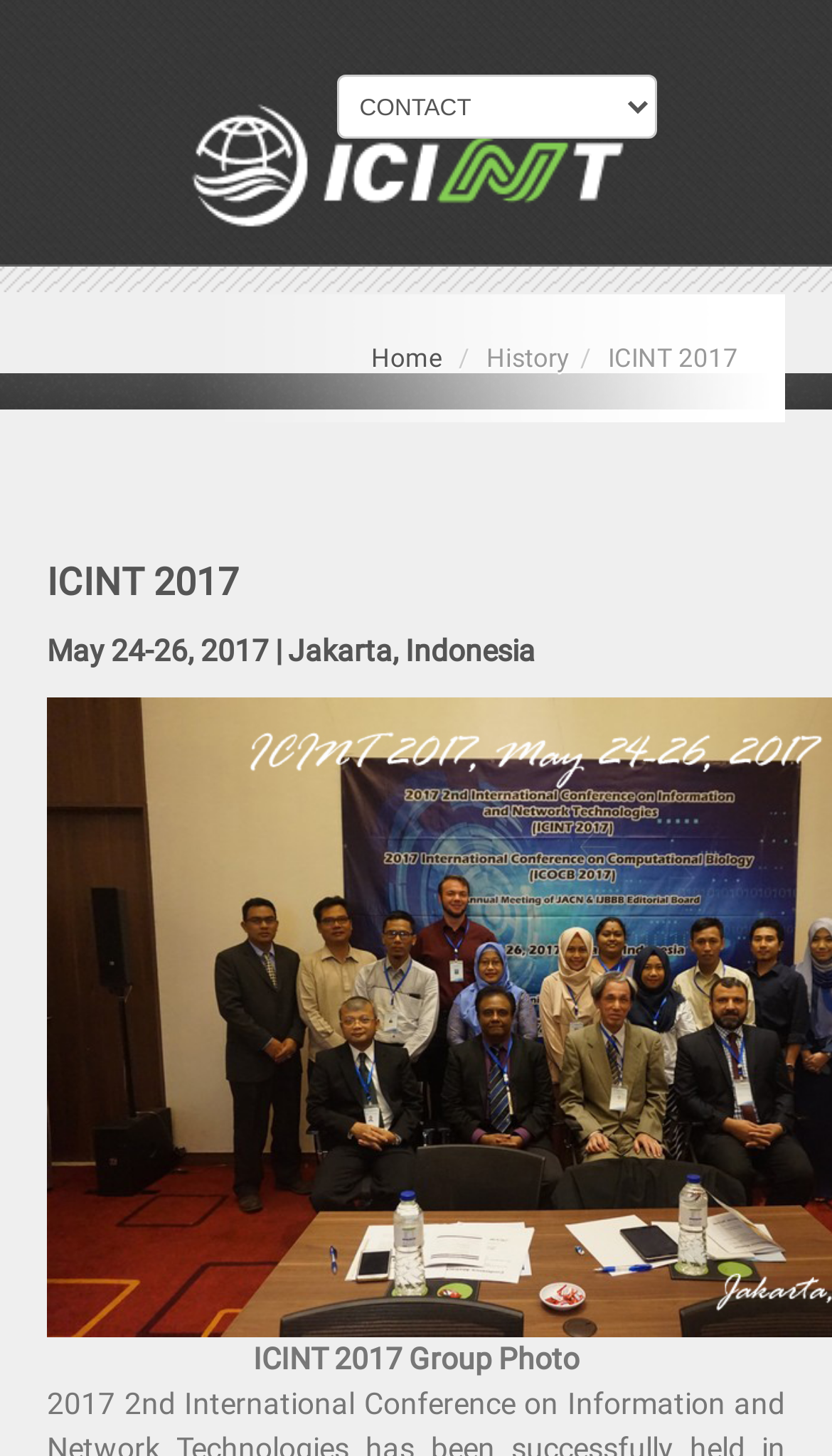Using the given description, provide the bounding box coordinates formatted as (top-left x, top-left y, bottom-right x, bottom-right y), with all values being floating point numbers between 0 and 1. Description: parent_node: HOME

[0.212, 0.022, 0.365, 0.168]